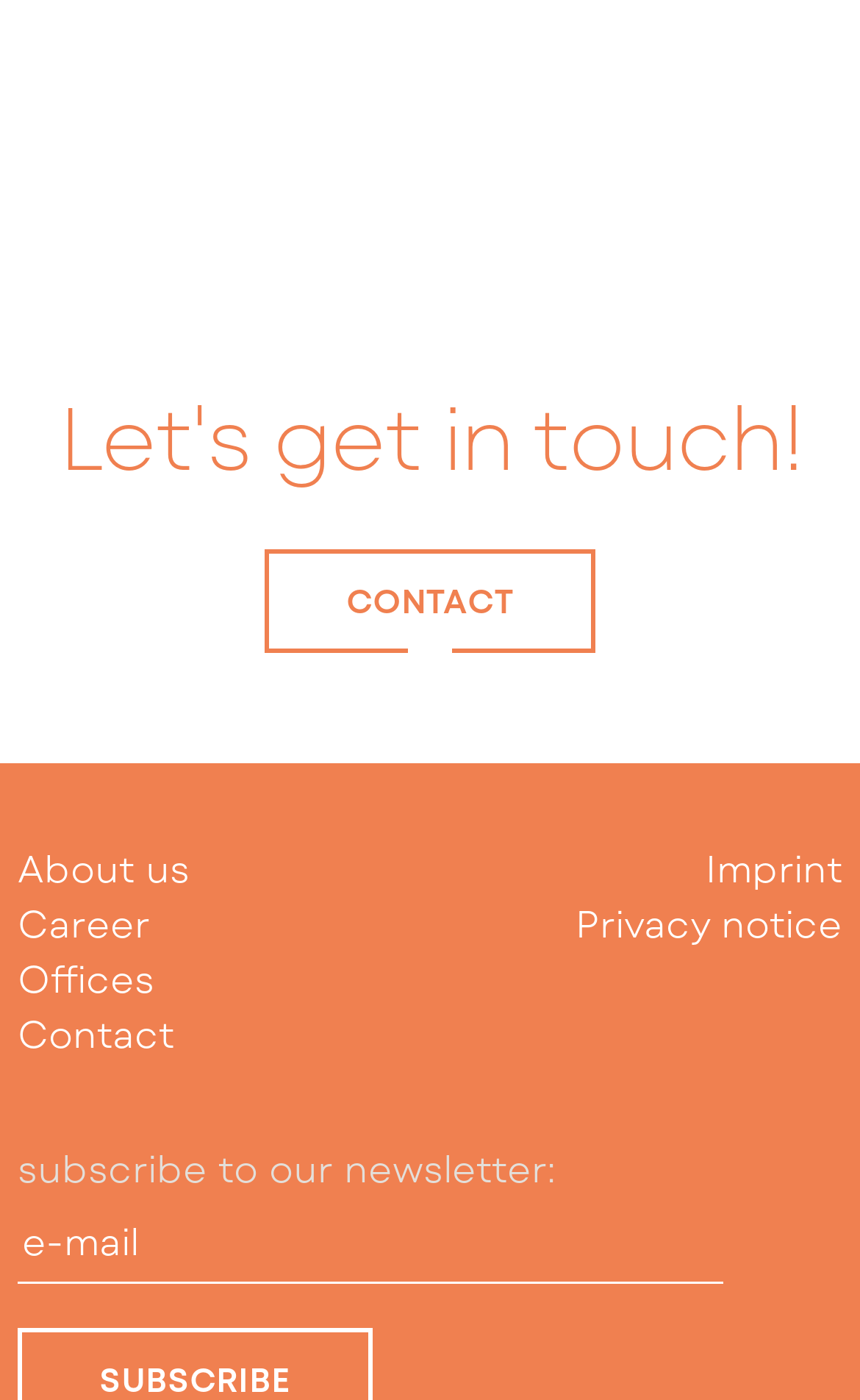What is the purpose of the textbox?
Give a single word or phrase answer based on the content of the image.

Enter e-mail